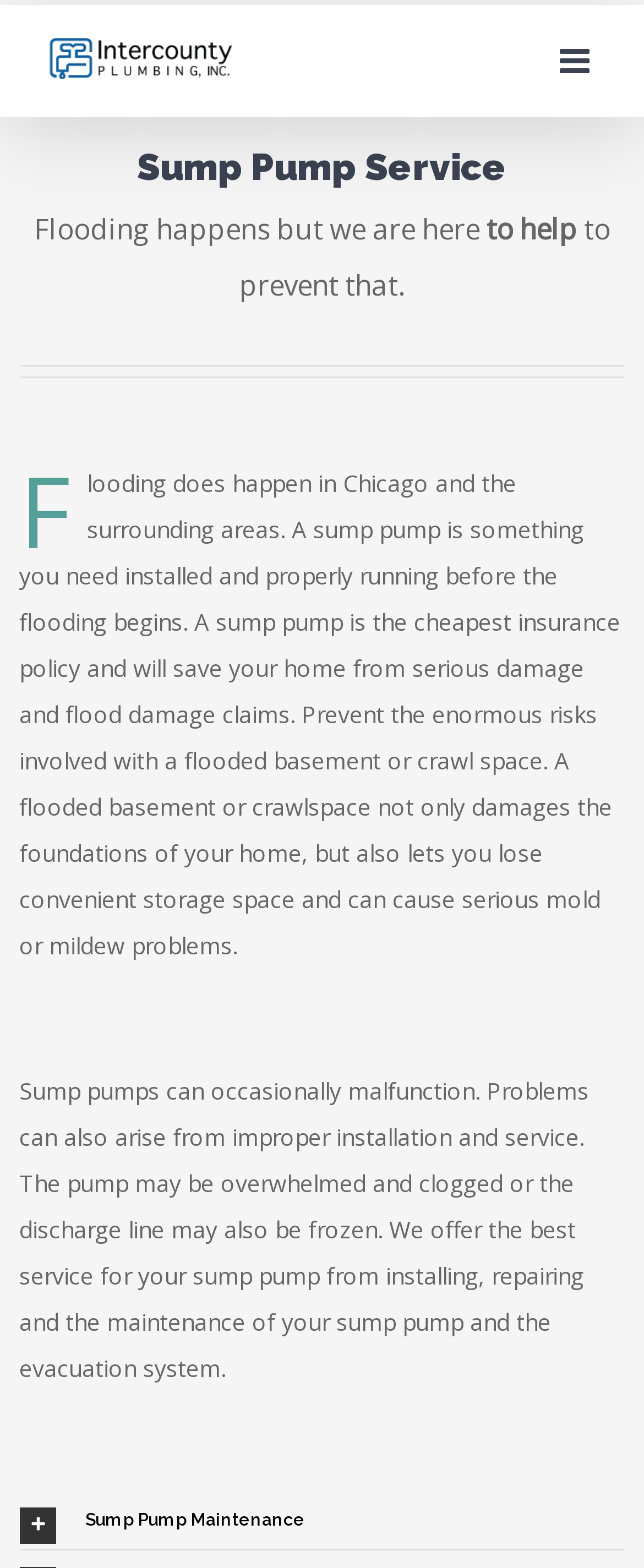Locate the UI element described by Sump Pump Maintenance in the provided webpage screenshot. Return the bounding box coordinates in the format (top-left x, top-left y, bottom-right x, bottom-right y), ensuring all values are between 0 and 1.

[0.03, 0.951, 0.97, 0.988]